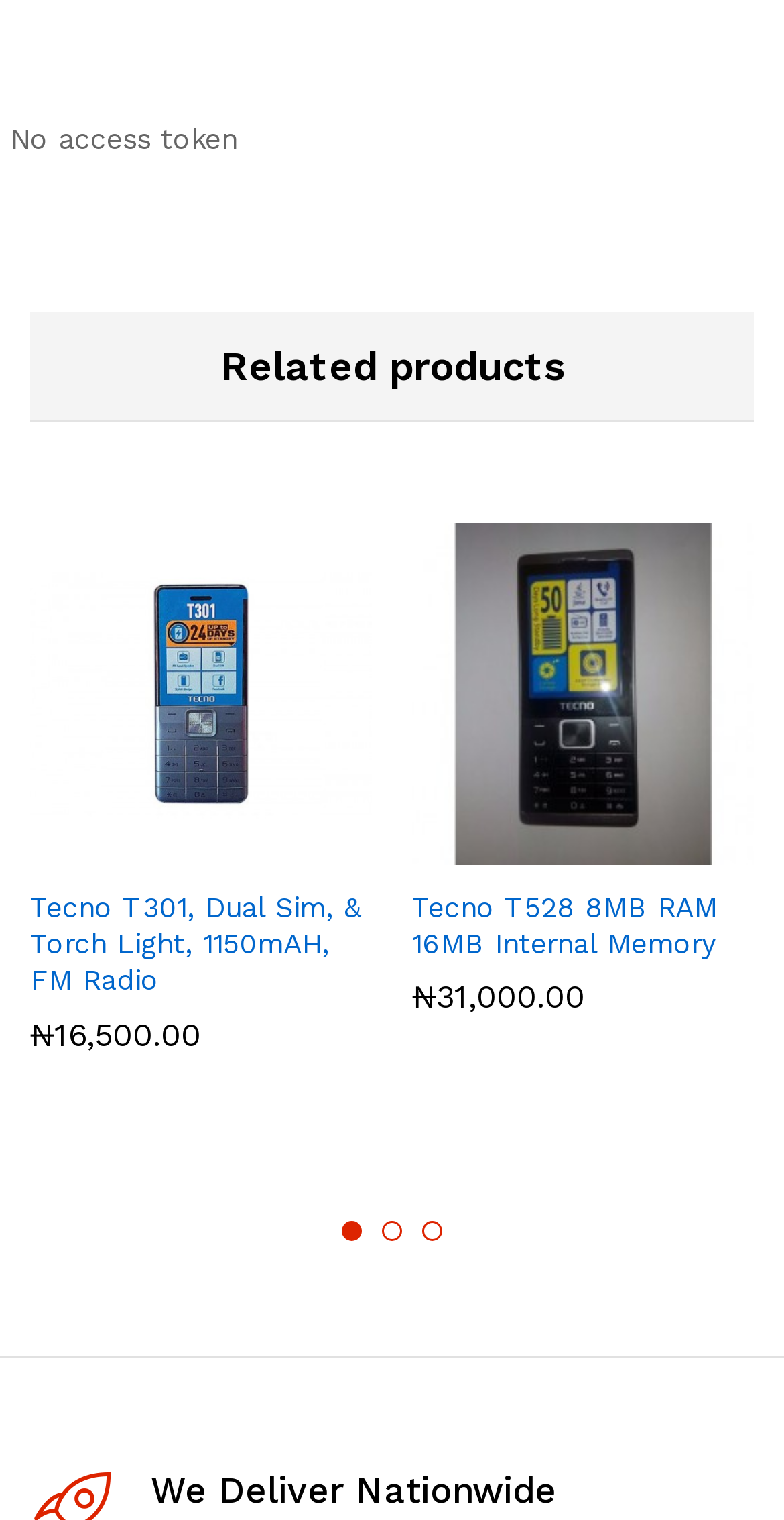What is the name of the second product listed?
Based on the visual, give a brief answer using one word or a short phrase.

Tecno T528 8MB RAM 16MB Internal Memory